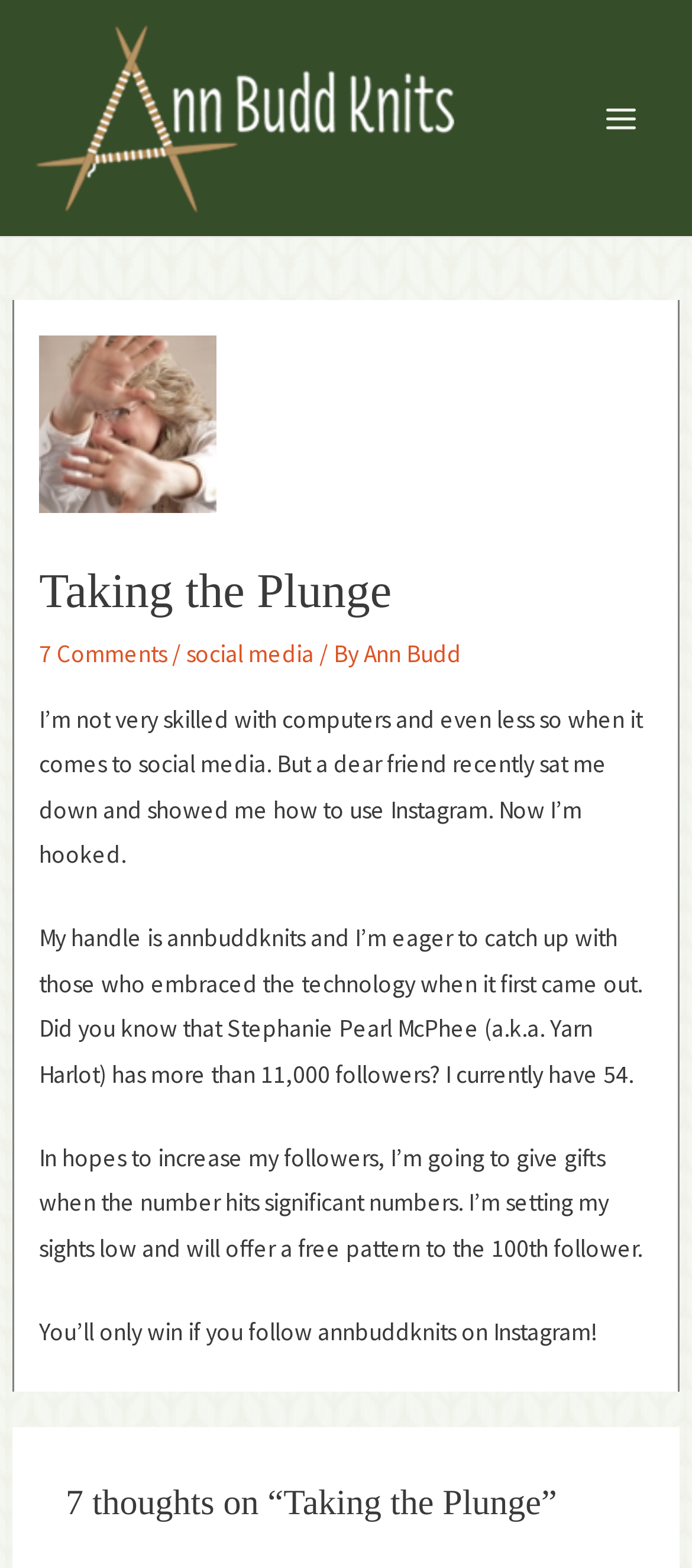Give a one-word or one-phrase response to the question:
What is the author's goal for their Instagram followers?

To increase followers